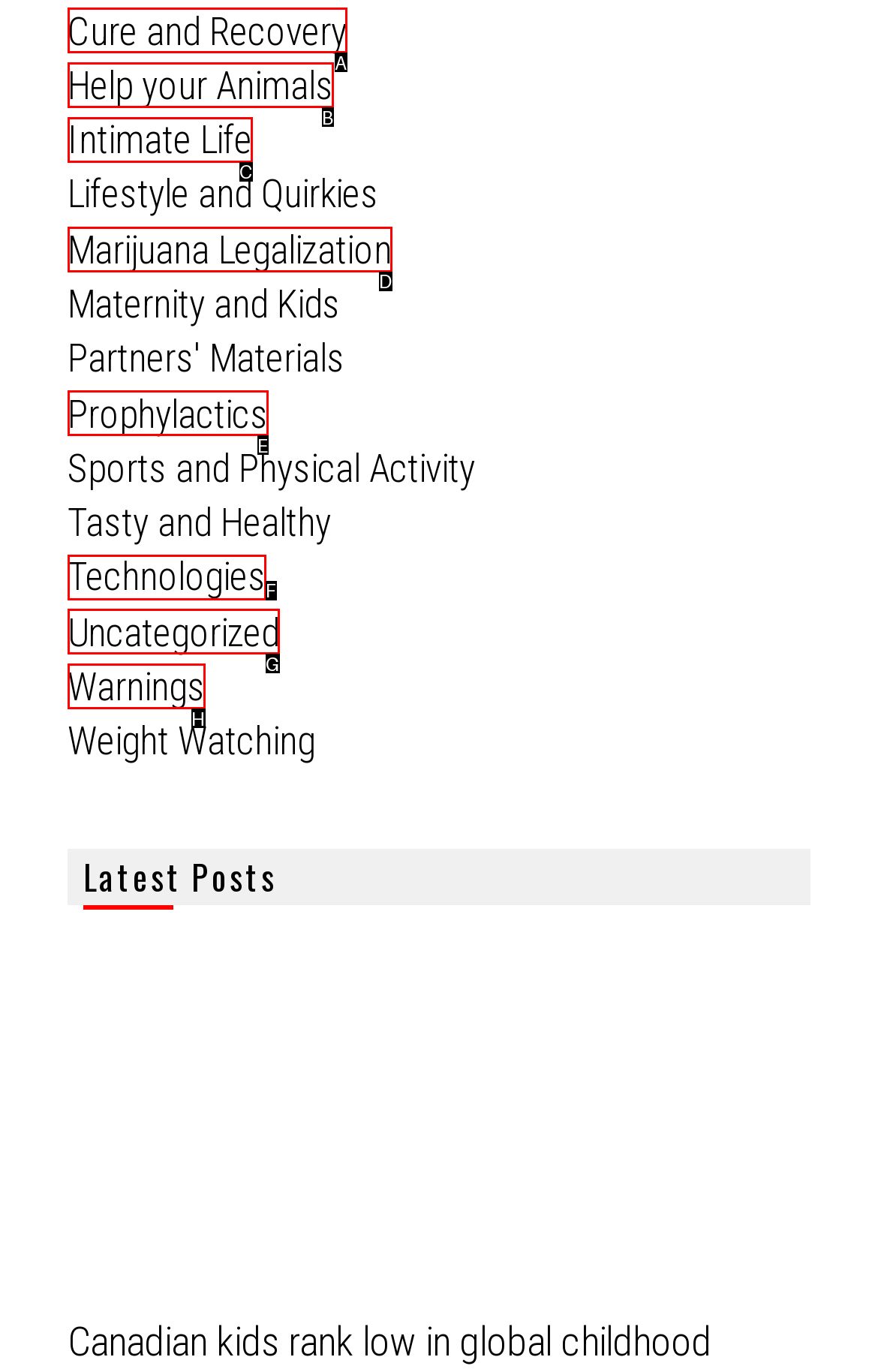Choose the HTML element that best fits the given description: Warnings. Answer by stating the letter of the option.

H